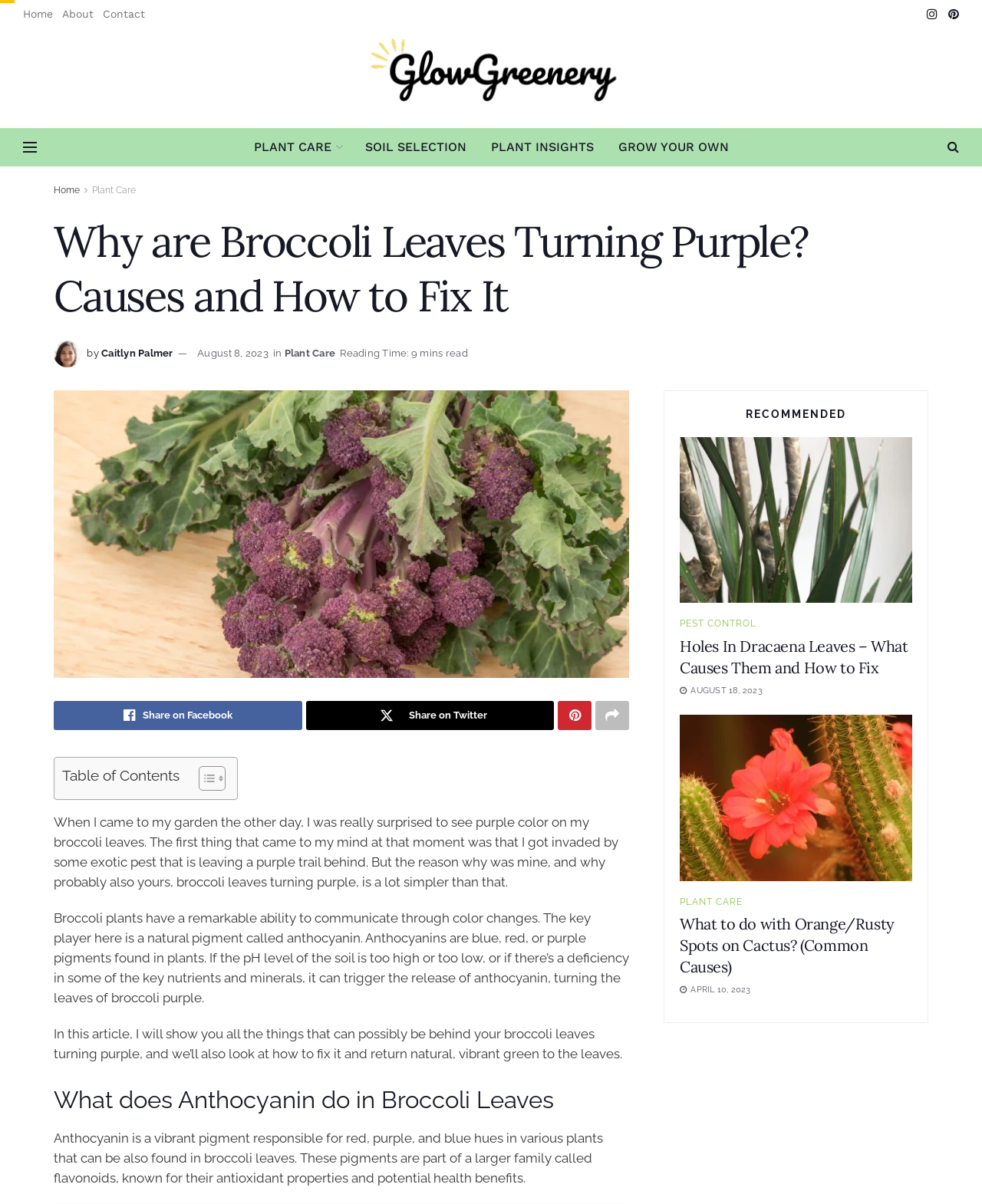Locate the bounding box coordinates of the element that needs to be clicked to carry out the instruction: "Read the article 'Why are Broccoli Leaves Turning Purple'". The coordinates should be given as four float numbers ranging from 0 to 1, i.e., [left, top, right, bottom].

[0.055, 0.324, 0.641, 0.563]